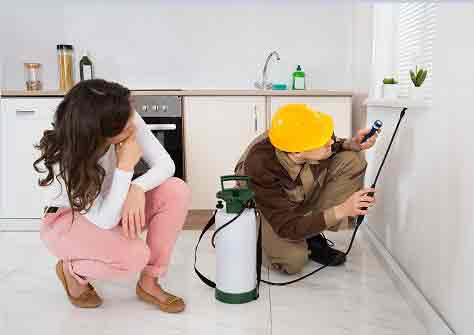Describe the image with as much detail as possible.

In this image, a professional exterminator is seen in a modern kitchen, equipped with a sprayer, presumably treating for pests. The exterminator, wearing a bright yellow hat and a beige uniform, is focused on a specific area near the base of the wall, using a tool to inspect or apply treatment. Meanwhile, a concerned woman crouches nearby, her expression indicating worry or curiosity about the pest issue at hand. The kitchen features contemporary appliances, including a stainless steel oven, and is adorned with minimalistic decor. This scene emphasizes the importance of pest control, highlighting the interaction between the homeowner and the pest management professional, as they address potential infestations in residential spaces.